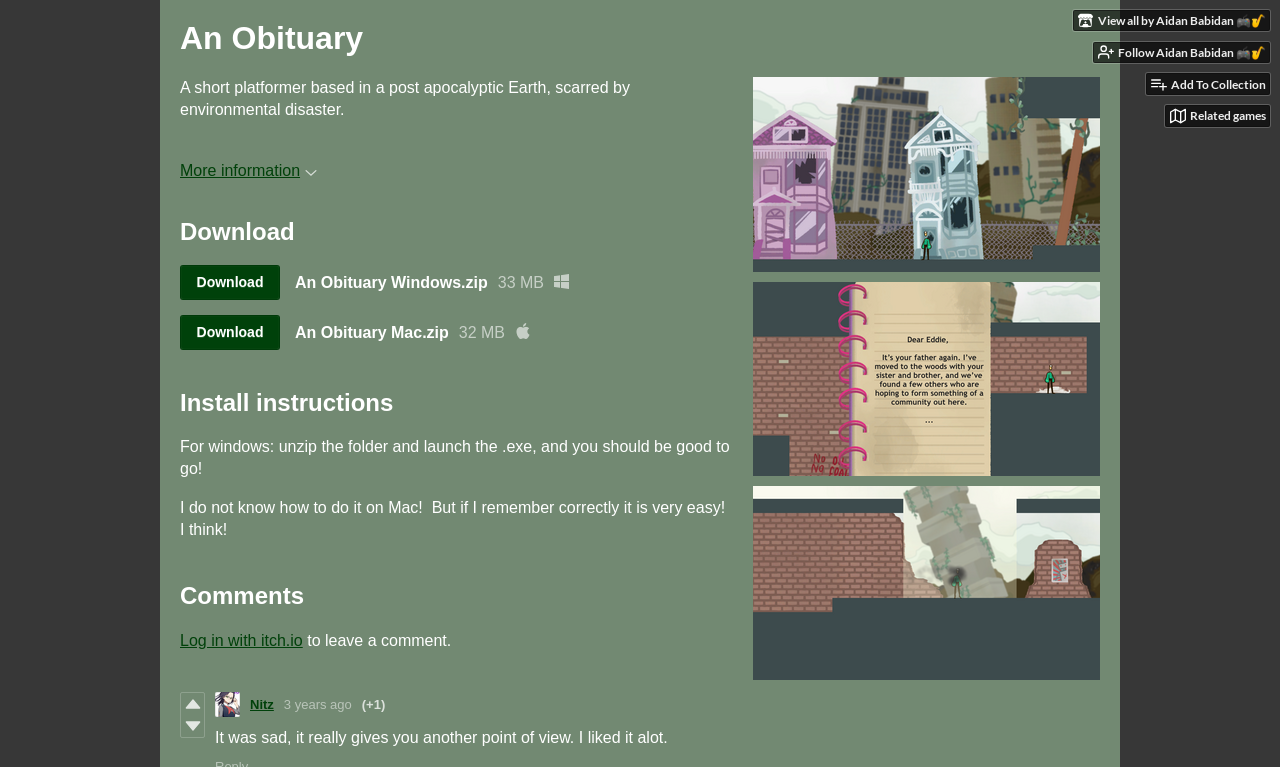Respond to the question below with a single word or phrase:
What is the name of the game?

An Obituary